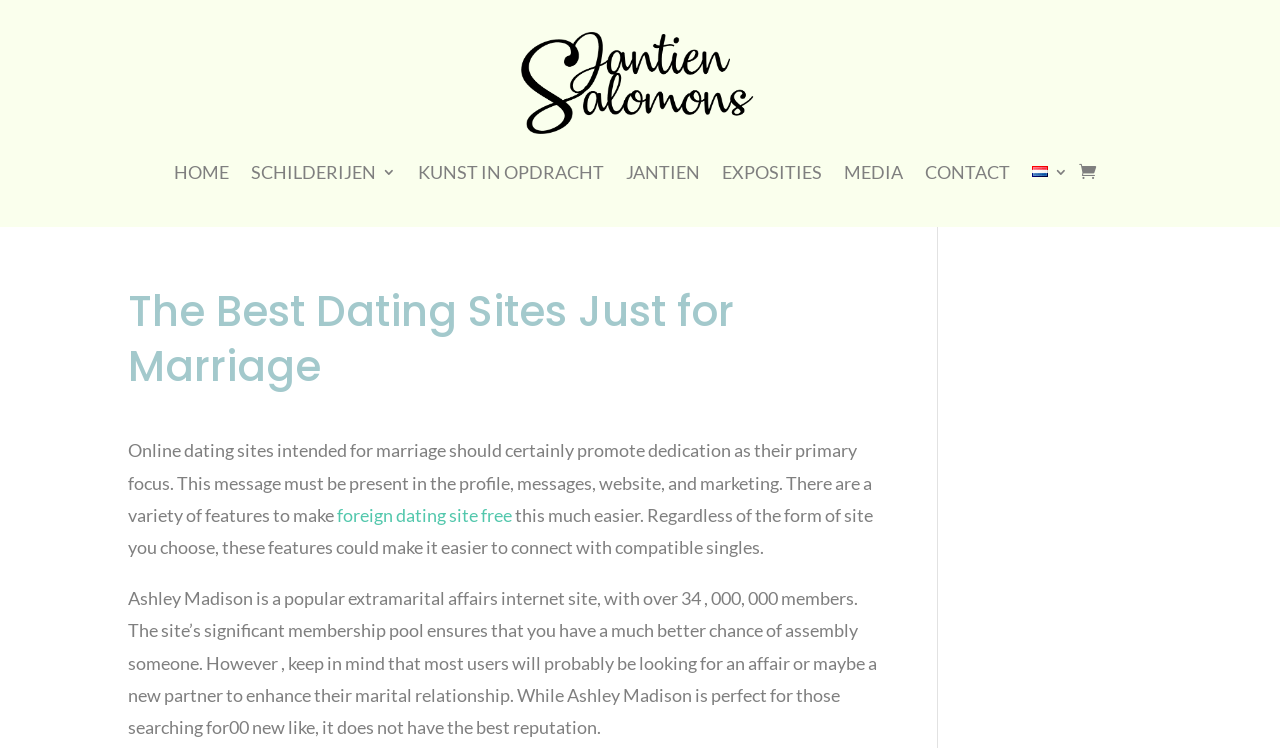Locate the bounding box coordinates of the item that should be clicked to fulfill the instruction: "Click the foreign dating site free link".

[0.263, 0.674, 0.4, 0.703]